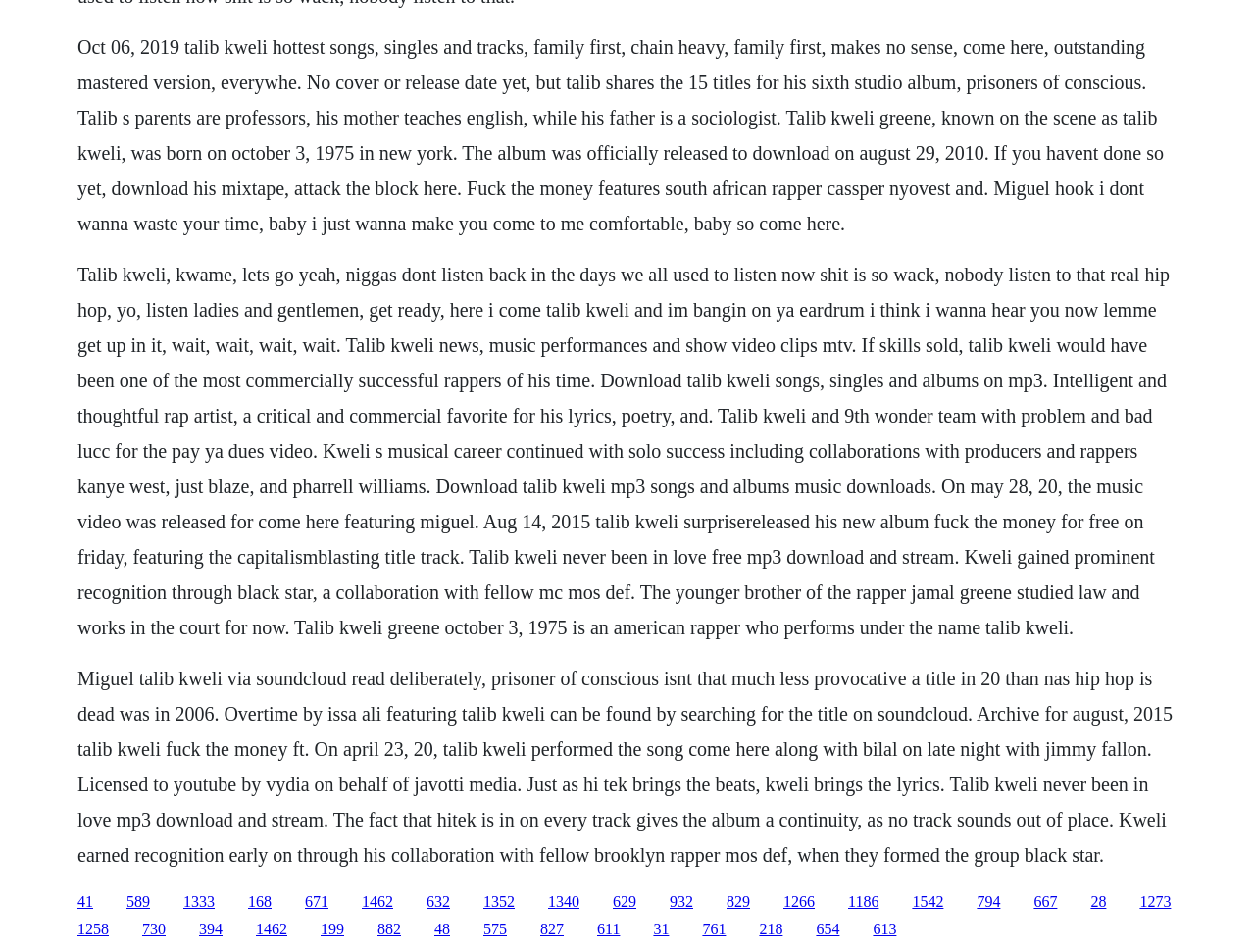What is the title of Talib Kweli's sixth studio album?
Please provide a single word or phrase in response based on the screenshot.

Prisoners of Conscious